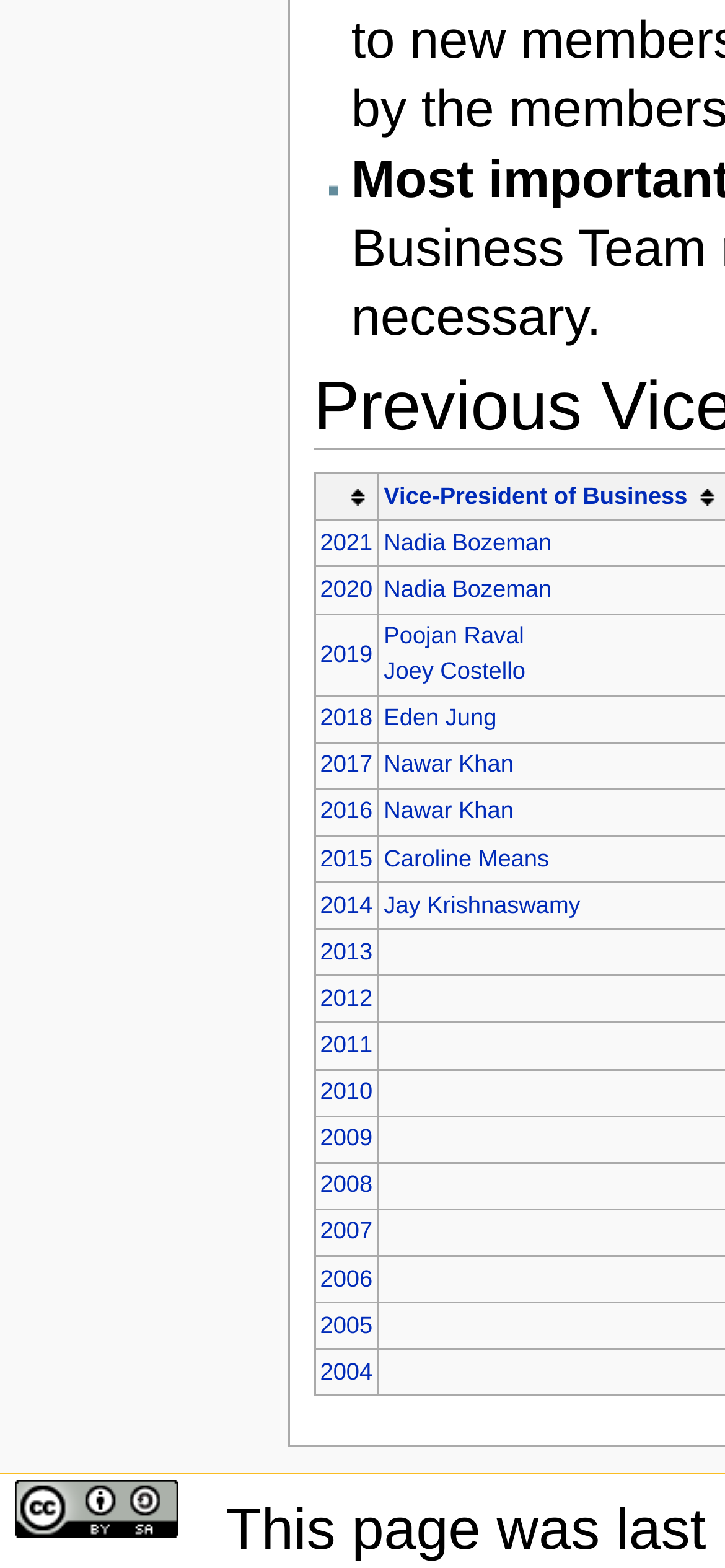Give a one-word or short-phrase answer to the following question: 
What years are listed in the grid?

2004-2021